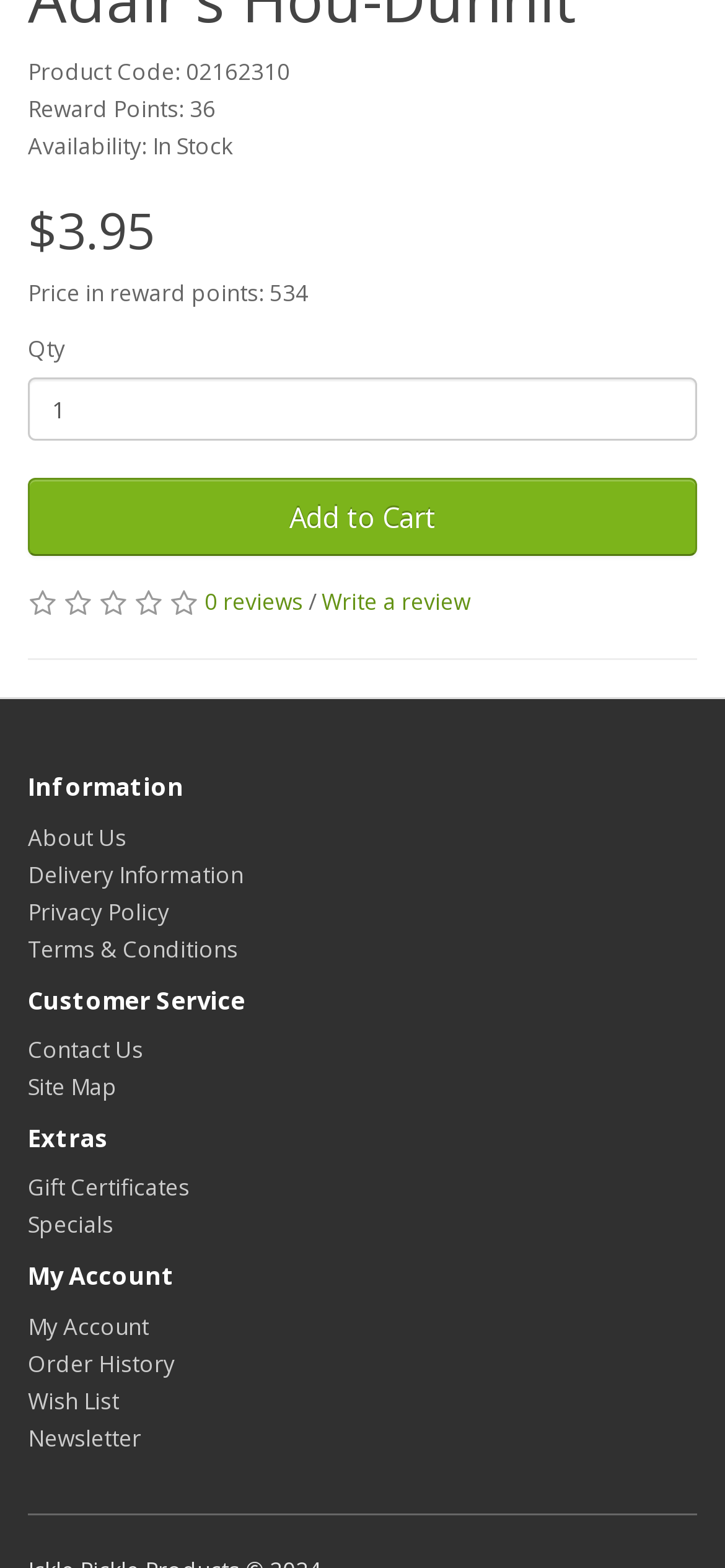Please specify the bounding box coordinates of the region to click in order to perform the following instruction: "Add to cart".

[0.038, 0.305, 0.962, 0.355]